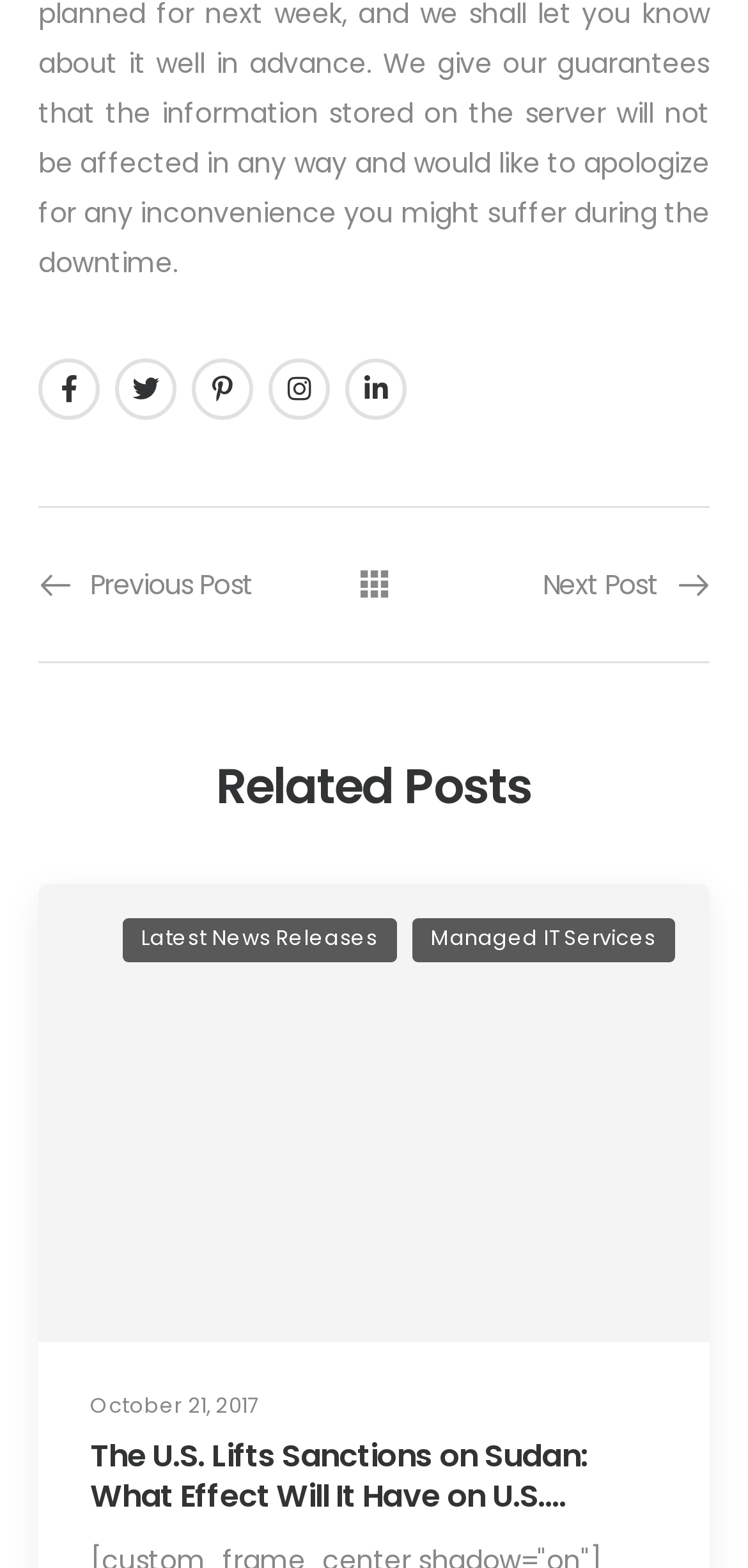What is the first link in the navigation section?
Based on the visual content, answer with a single word or a brief phrase.

Previous Post